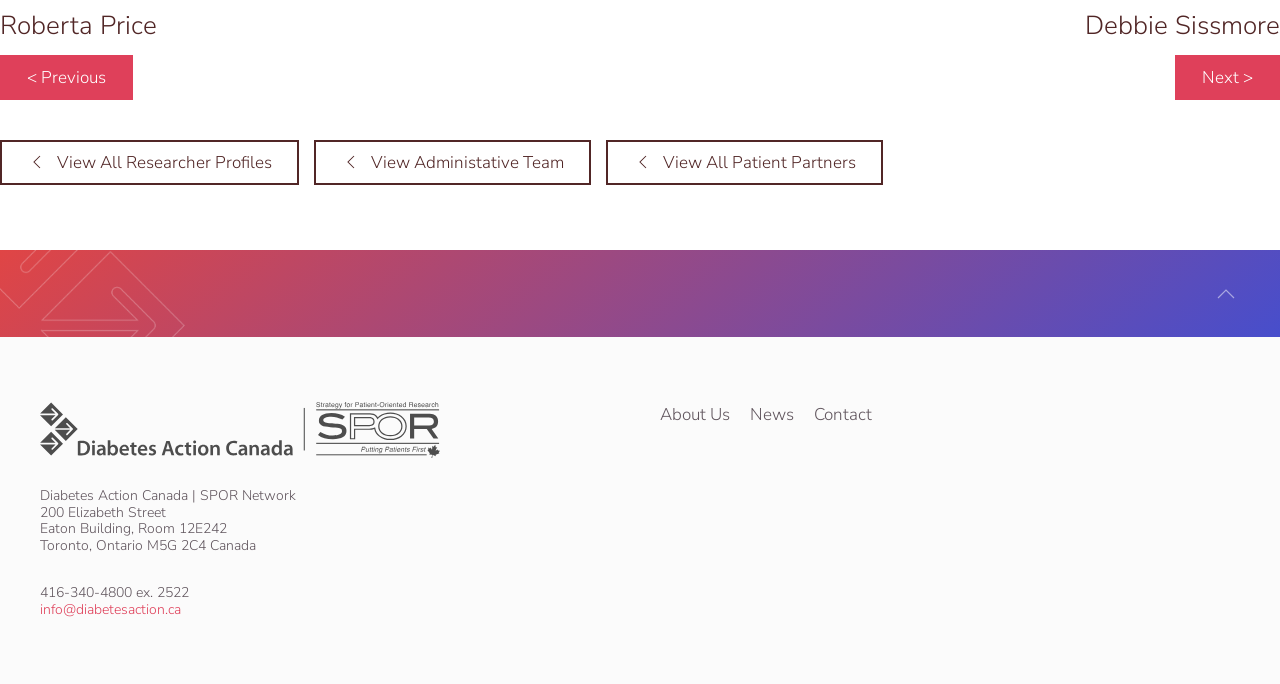Determine the bounding box coordinates of the region I should click to achieve the following instruction: "View about us page". Ensure the bounding box coordinates are four float numbers between 0 and 1, i.e., [left, top, right, bottom].

[0.516, 0.587, 0.57, 0.627]